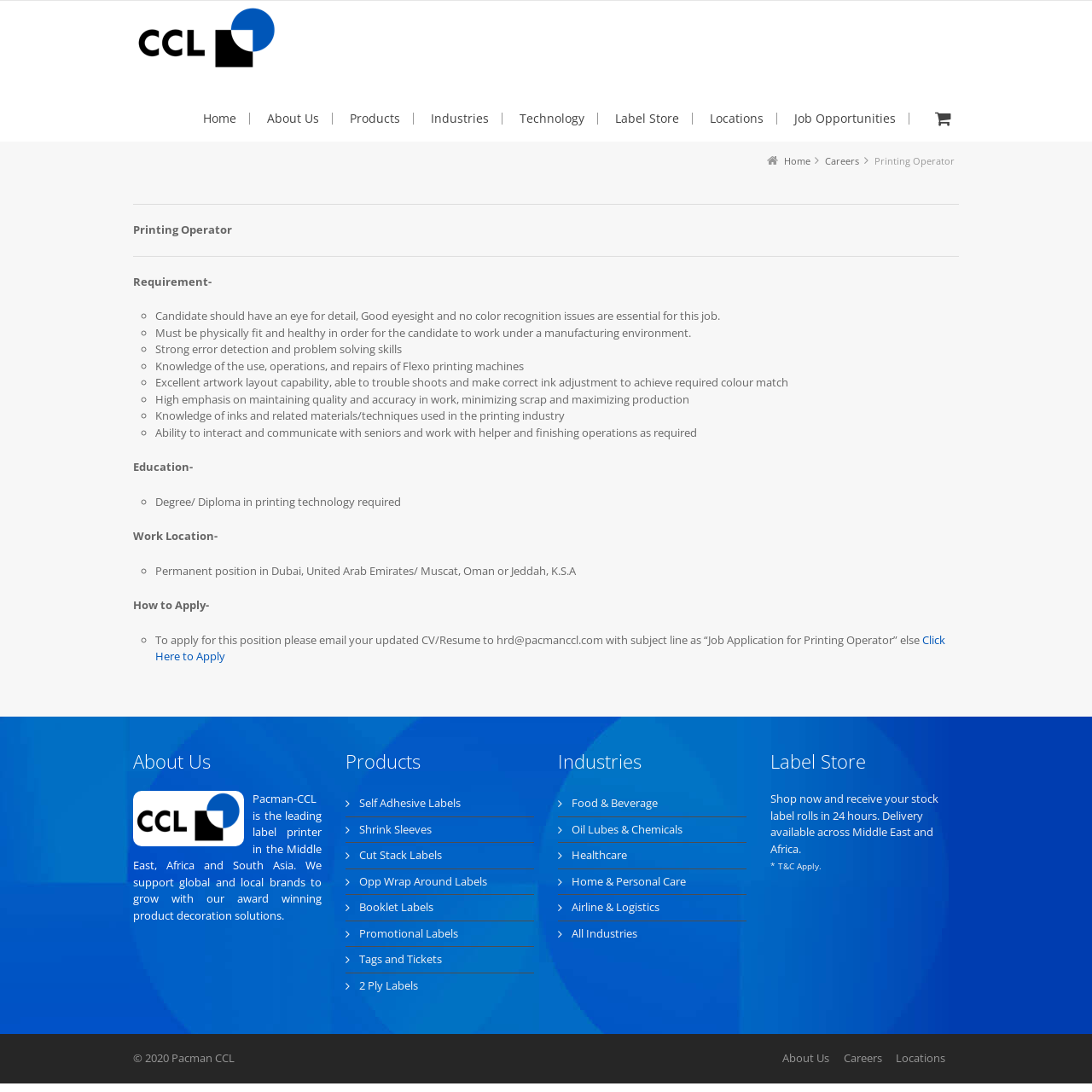What is the minimum education requirement for the job?
Please provide a comprehensive answer based on the details in the screenshot.

The webpage lists the education requirement as 'Degree/Diploma in printing technology required', indicating that the minimum education requirement for the job is a degree or diploma in printing technology.